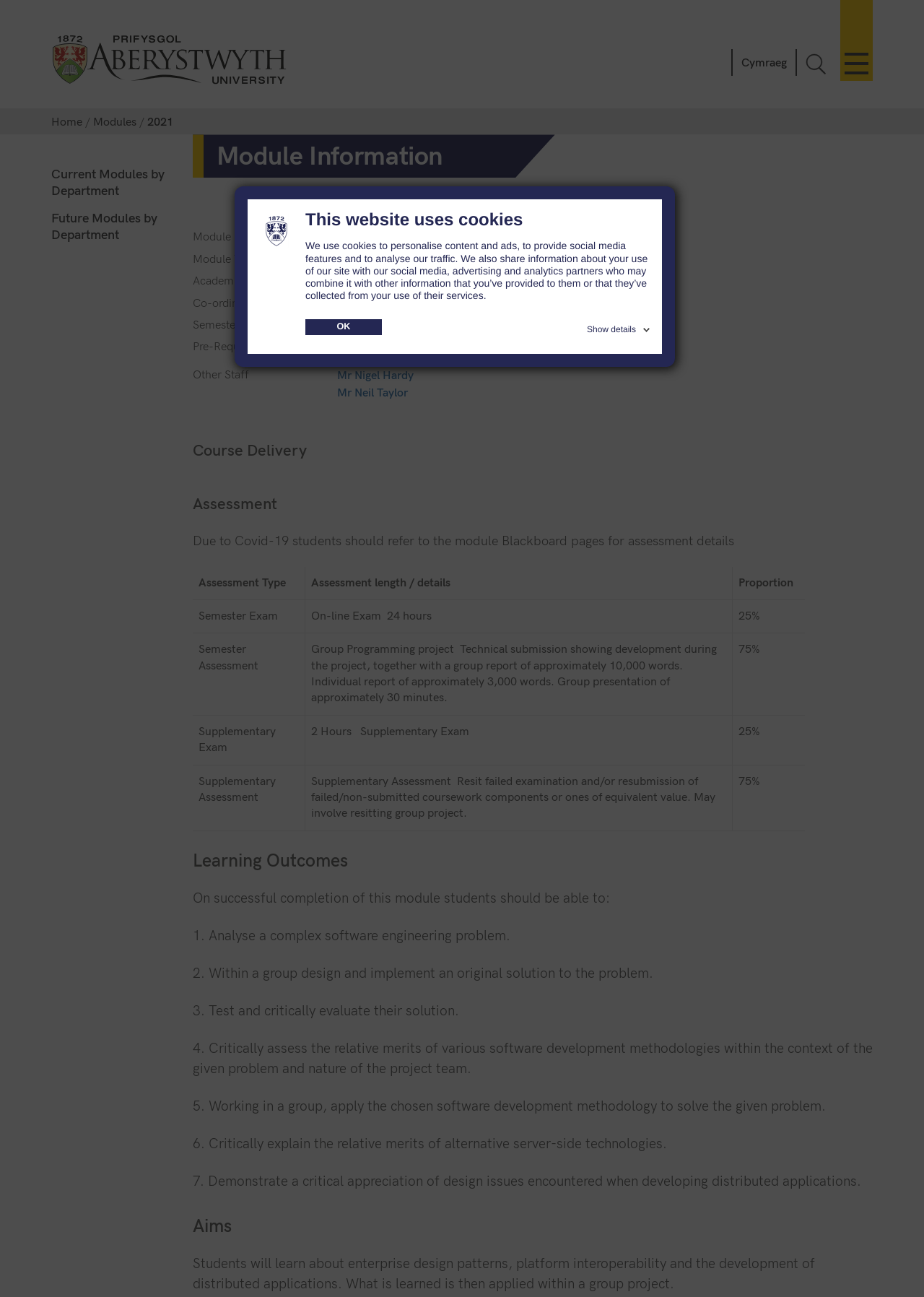Please locate the bounding box coordinates of the element that needs to be clicked to achieve the following instruction: "Switch to Welsh language". The coordinates should be four float numbers between 0 and 1, i.e., [left, top, right, bottom].

[0.802, 0.042, 0.851, 0.053]